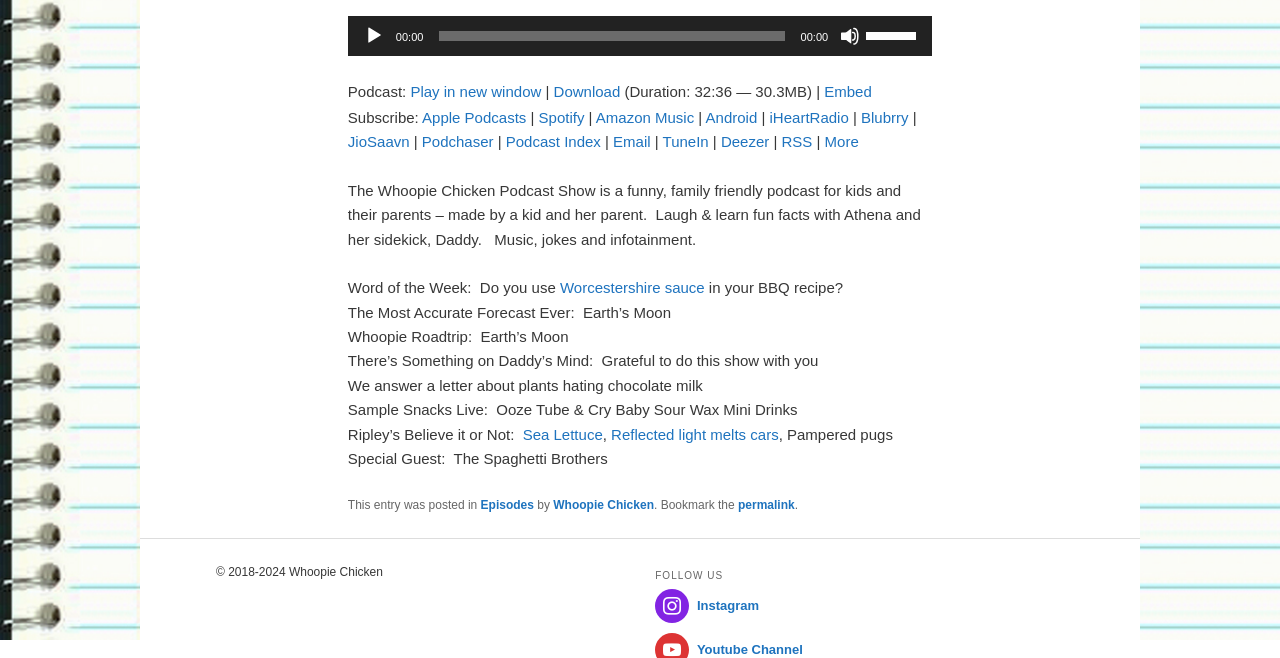Show the bounding box coordinates for the HTML element as described: "Email".

[0.479, 0.202, 0.508, 0.228]